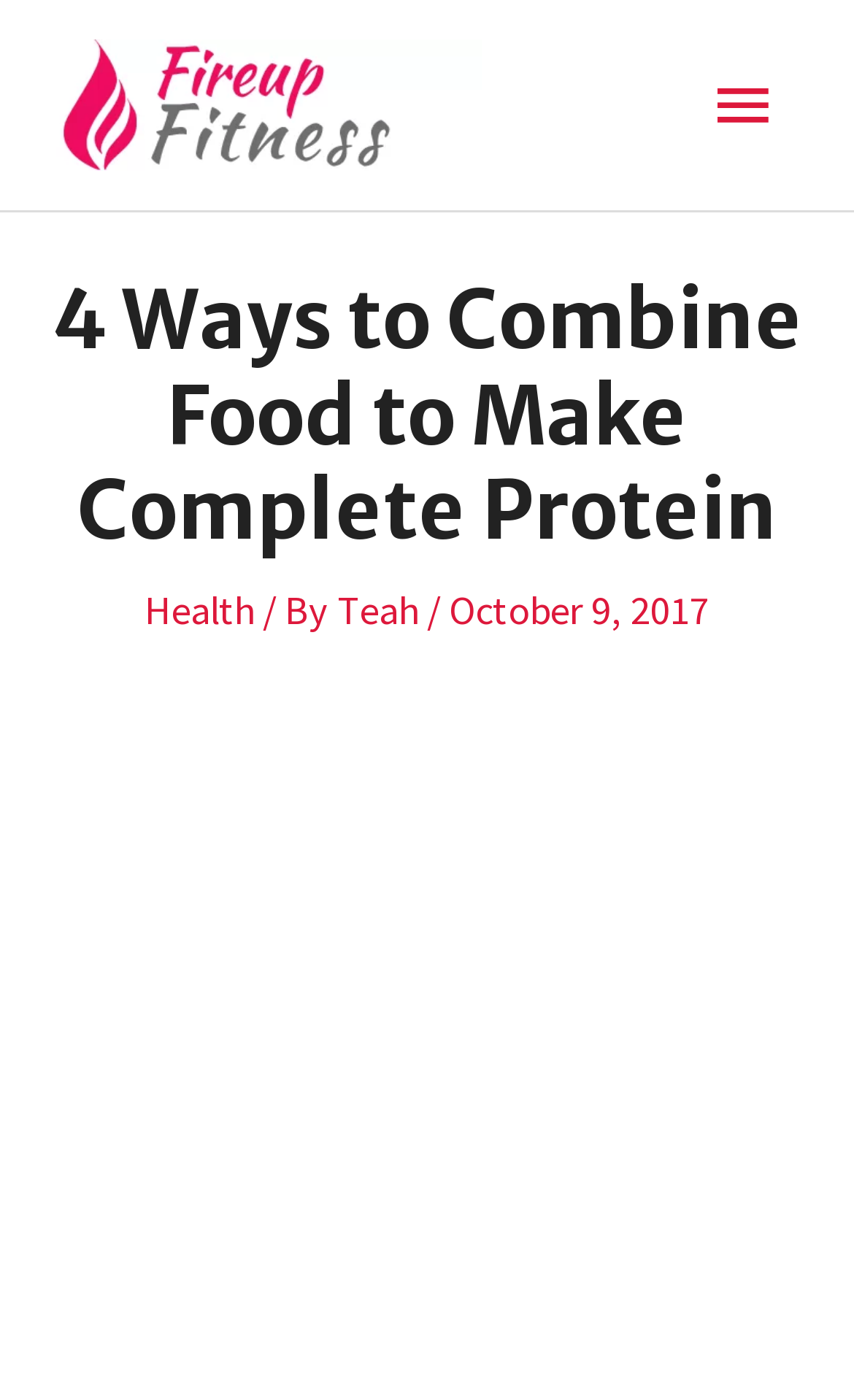What is the date of the article?
Provide a detailed and extensive answer to the question.

I found the date of the article by looking at the static text element that says 'October 9, 2017', which is located below the author's name.